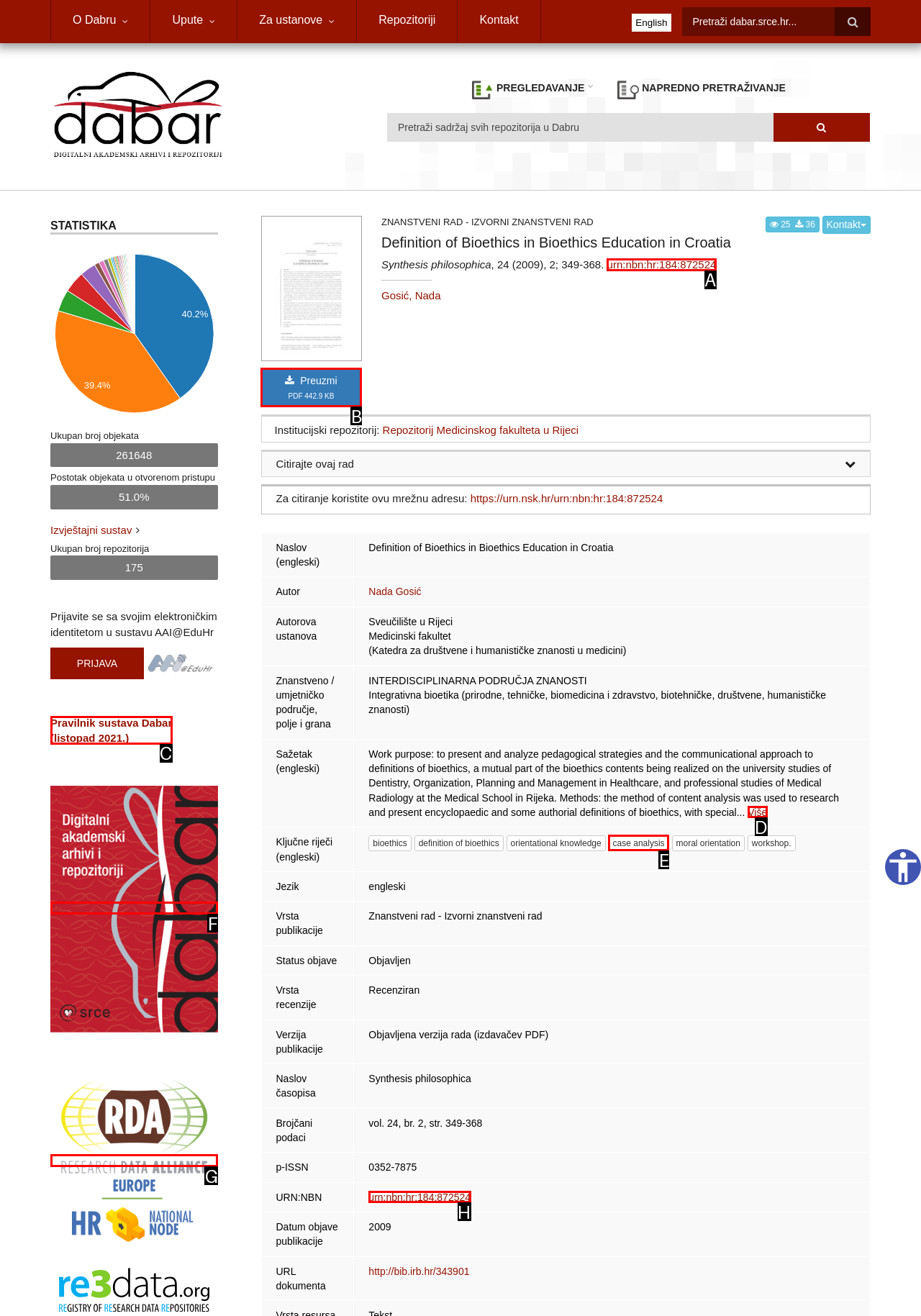Tell me which one HTML element best matches the description: Pravilnik sustava Dabar (listopad 2021.)
Answer with the option's letter from the given choices directly.

C